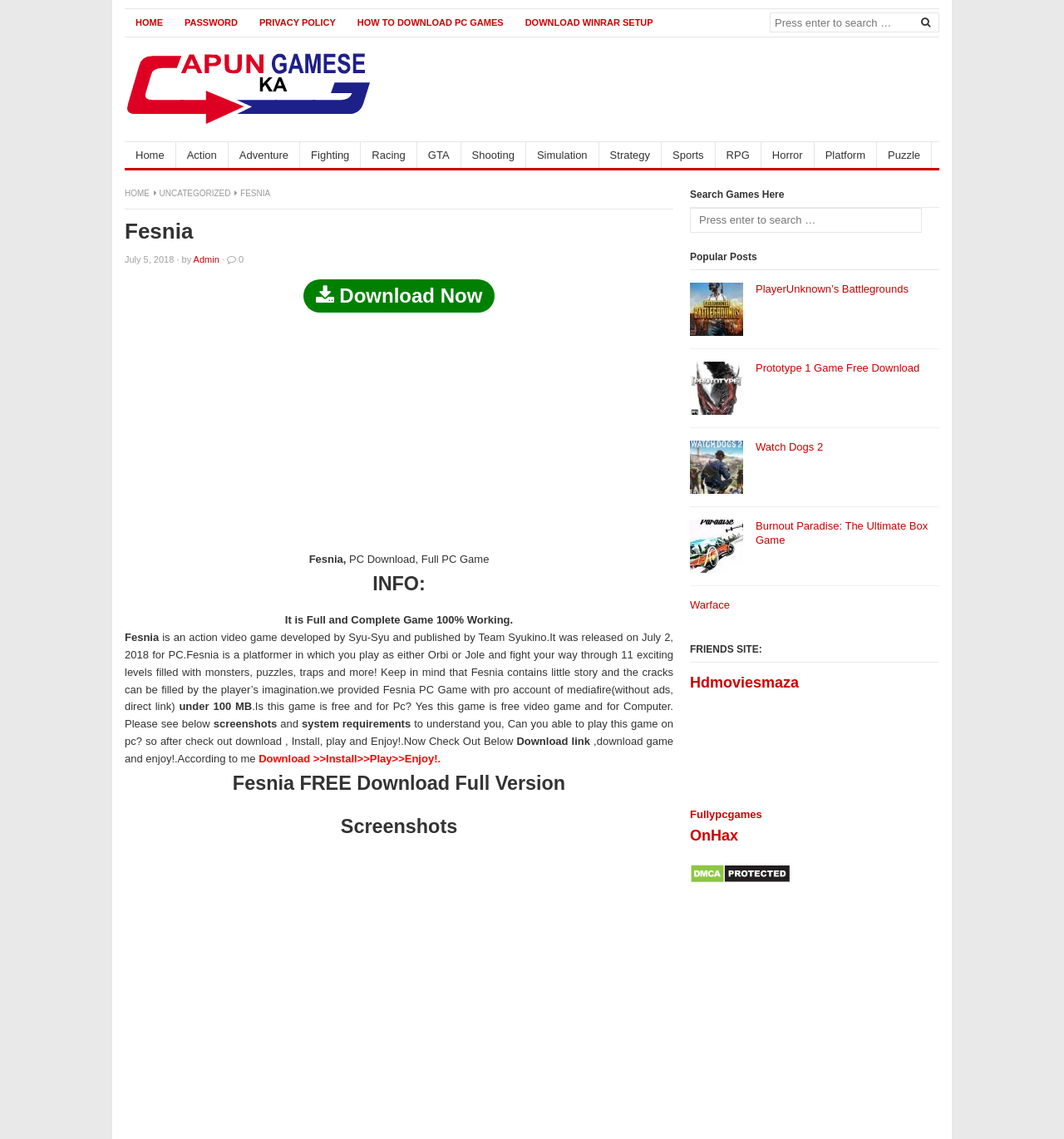Answer this question in one word or a short phrase: What is the genre of the game Fesnia?

action